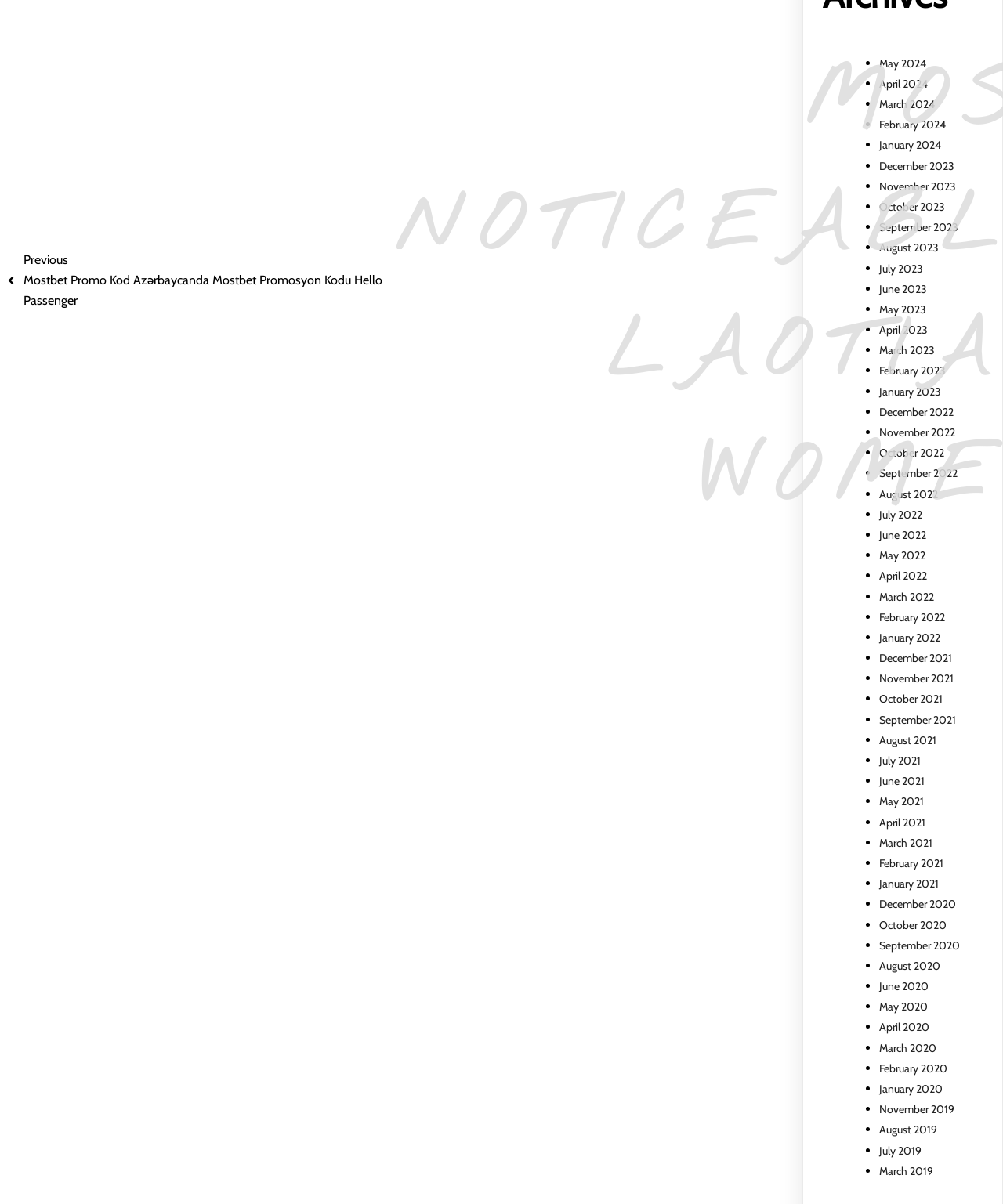How many links are there for each month?
Offer a detailed and exhaustive answer to the question.

For each month listed on the webpage, there is only one link. The links are listed in a vertical list, with each month having its own link.